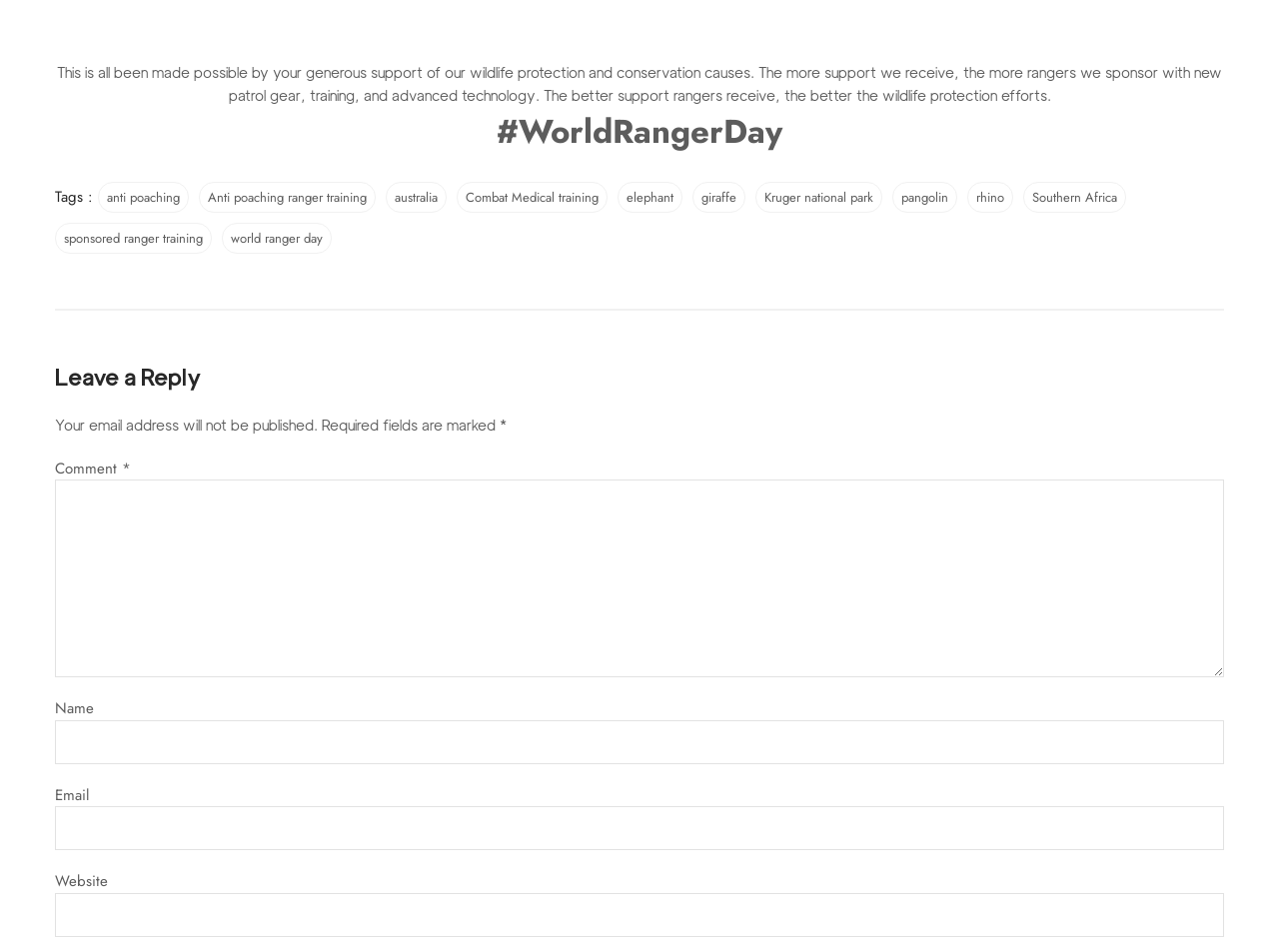Use a single word or phrase to respond to the question:
What are the types of training mentioned on the webpage?

Anti poaching ranger training, Combat Medical training